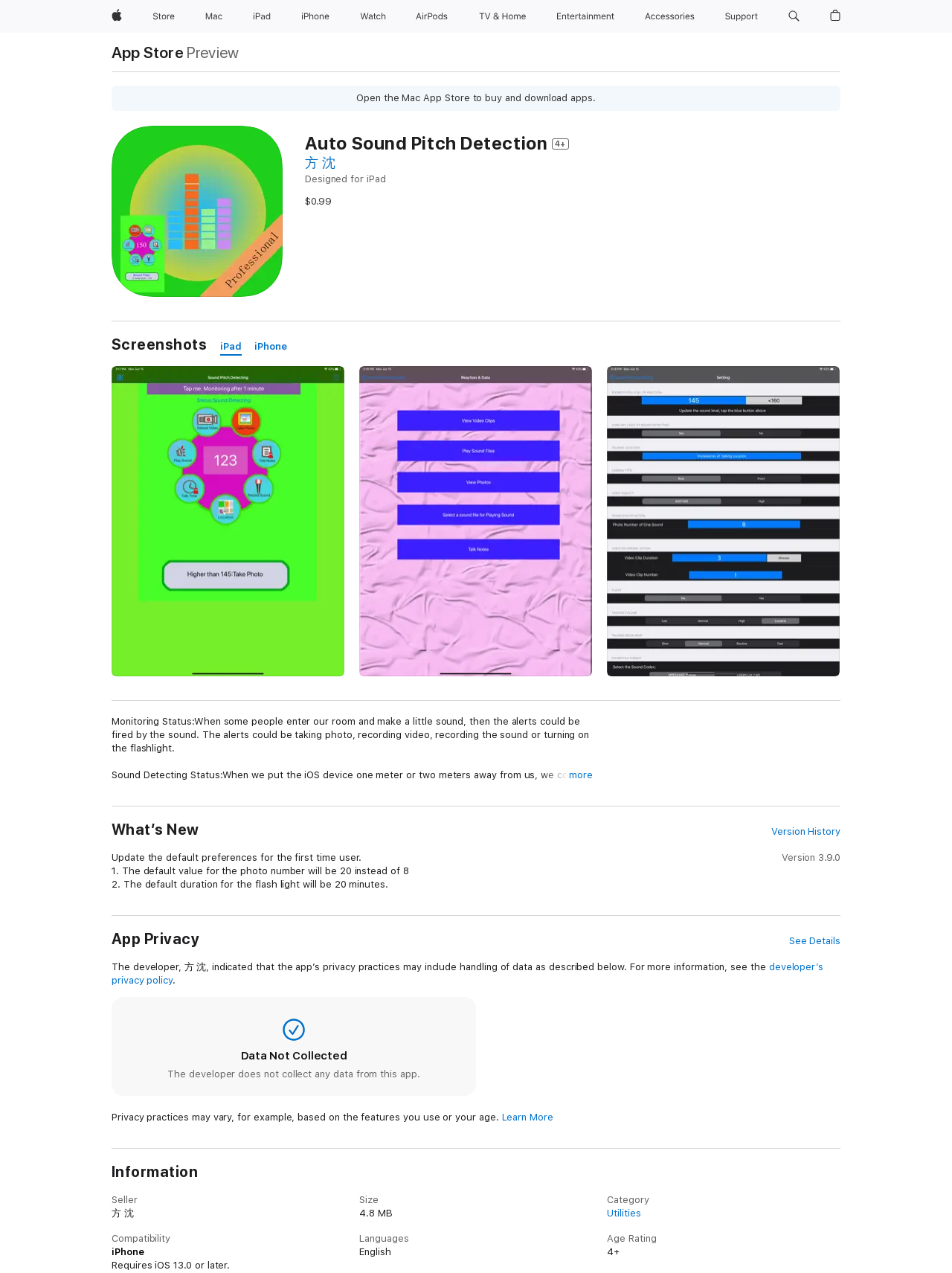Give the bounding box coordinates for the element described as: "name="your-email" placeholder="Your email address..."".

None